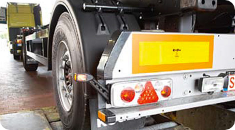Thoroughly describe the content and context of the image.

The image showcases the rear view of a trailer, highlighting vital safety features and structural elements. Prominently displayed are the reflective lights and a triangular warning sign, both critical for enhancing visibility and safety on the road. The trailer's body is robustly constructed, with a clear emphasis on durability, suggesting it is designed for heavy-duty use. The distinct yellow panel adds an extra layer of visibility, ensuring that the trailer is easily recognizable to other drivers. Set against a backdrop that hints at a loading or unloading area, this image reflects the operational context of commercial transportation. 